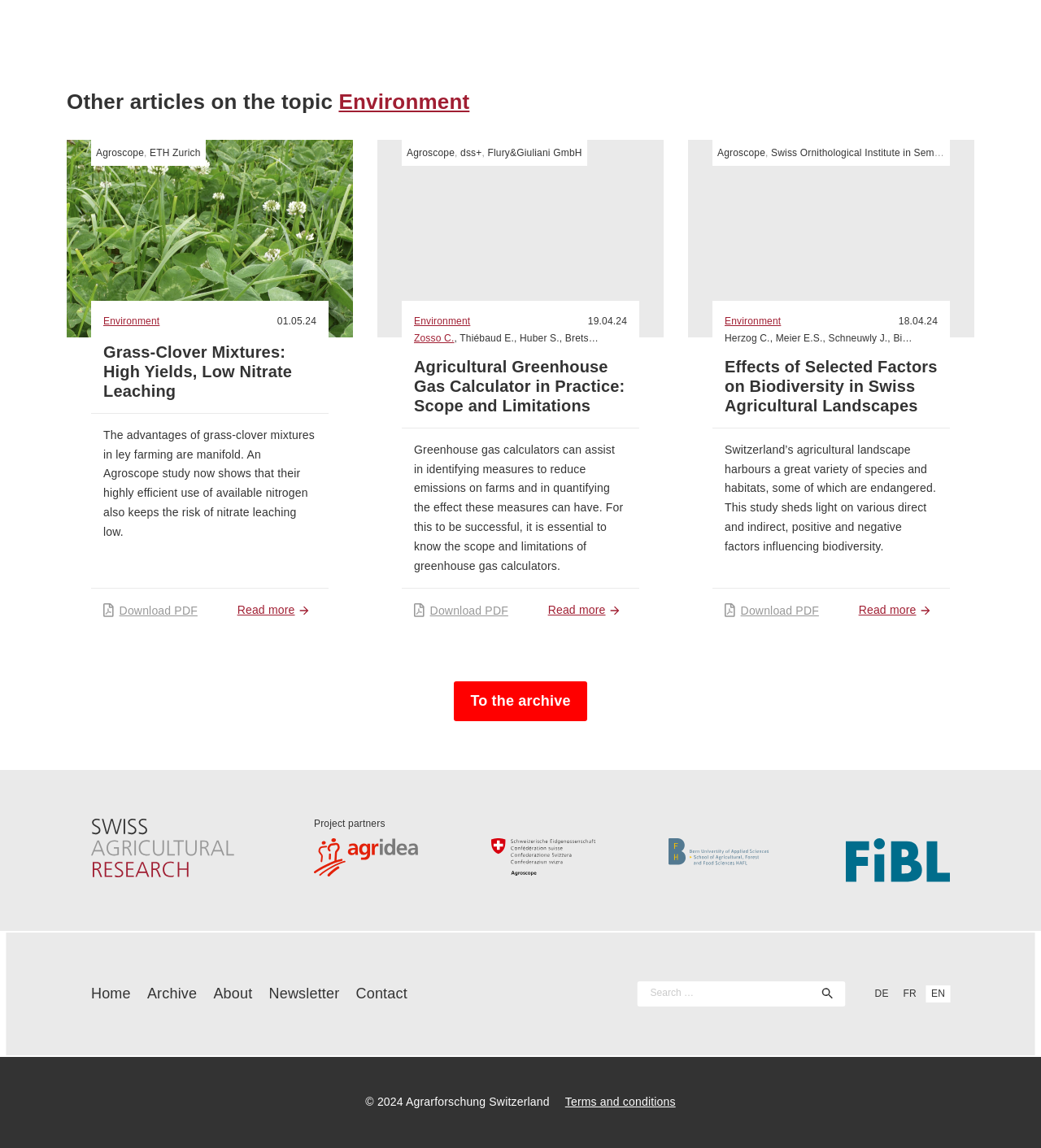Answer the question briefly using a single word or phrase: 
What organizations are listed as project partners?

AGRIDEA, Agroscope, BFH, FIBL